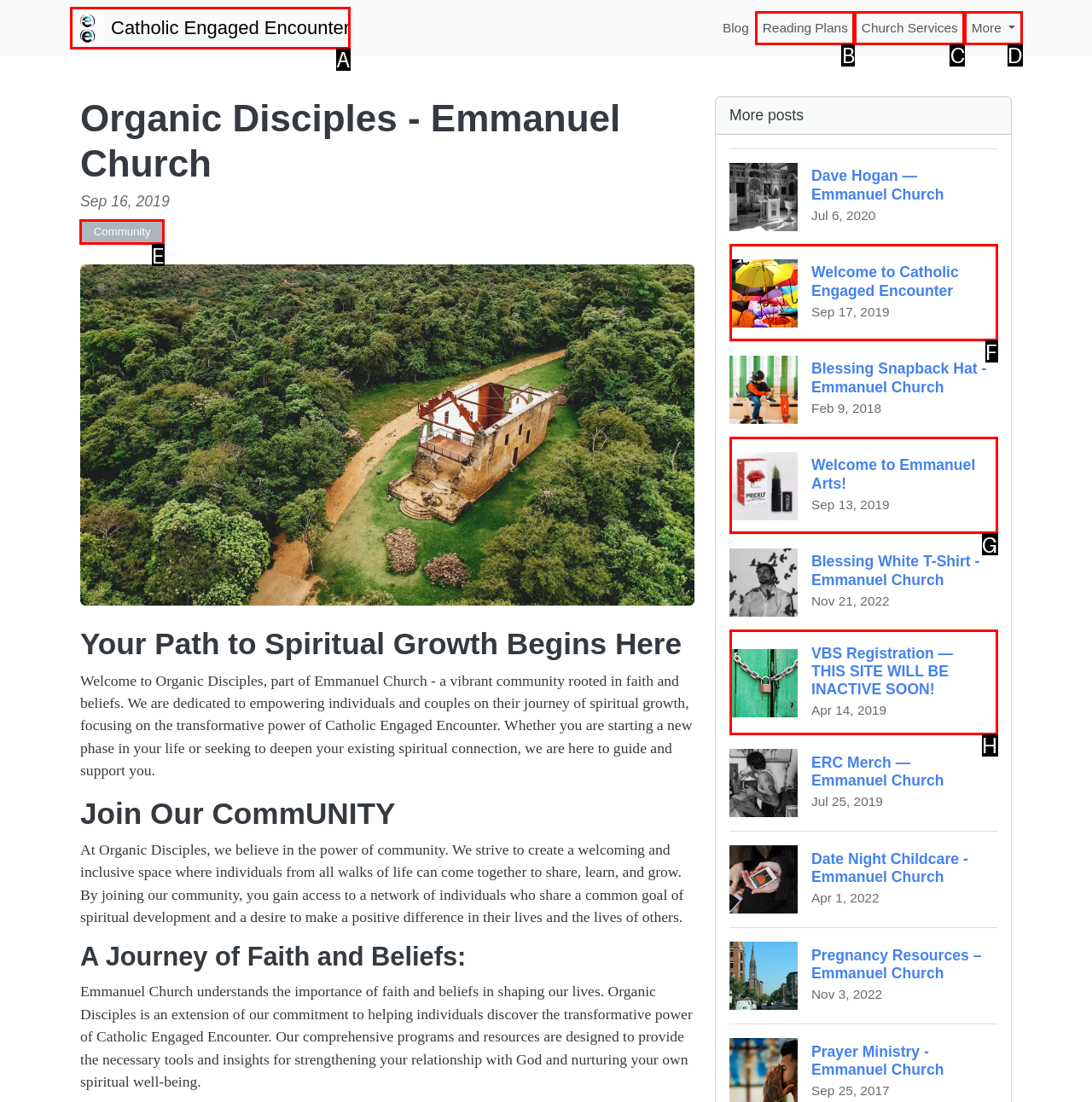Identify the correct UI element to click to follow this instruction: Read the 'Community' link
Respond with the letter of the appropriate choice from the displayed options.

E